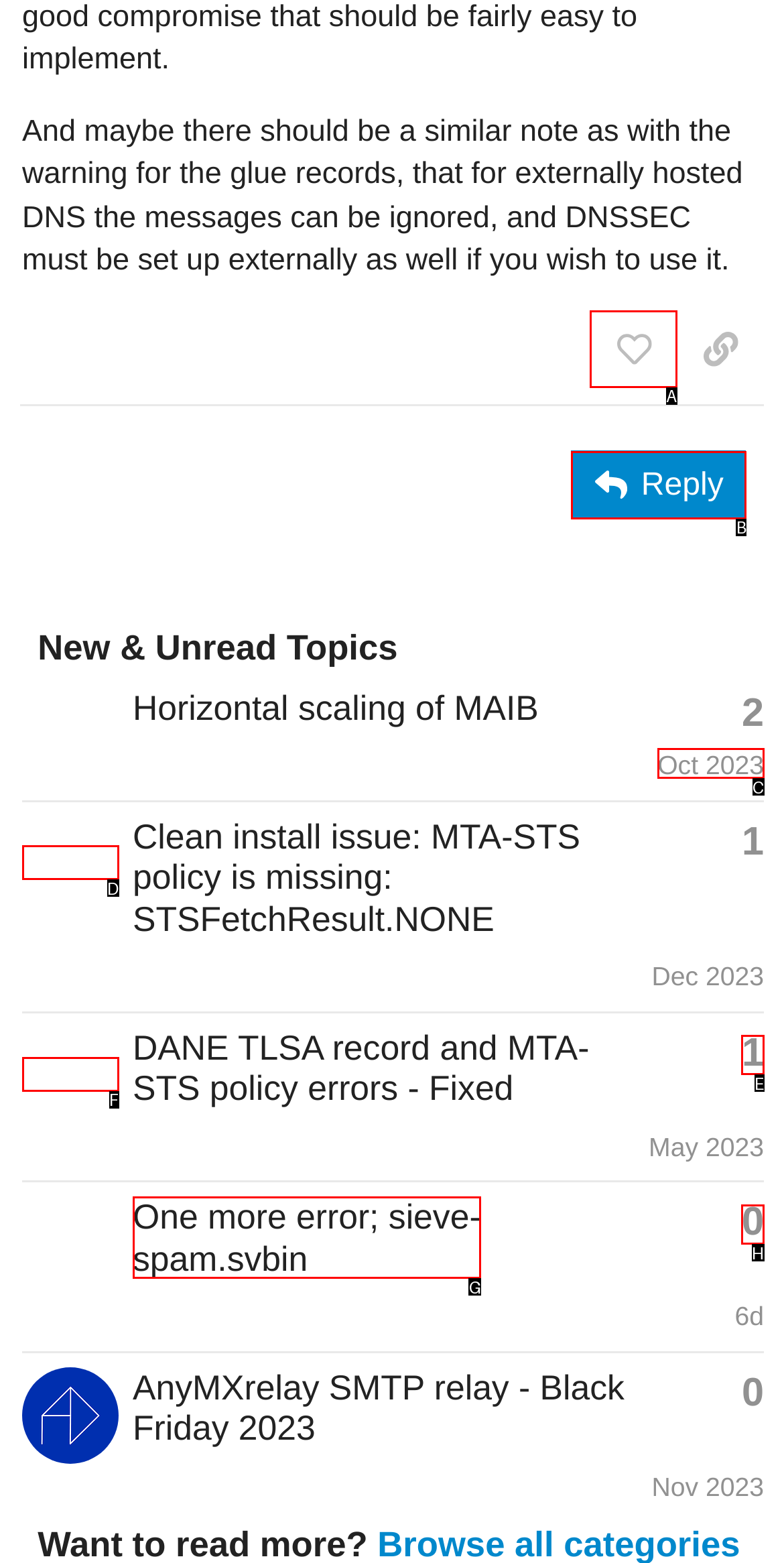Select the letter of the UI element that matches this task: Reply to this post
Provide the answer as the letter of the correct choice.

B